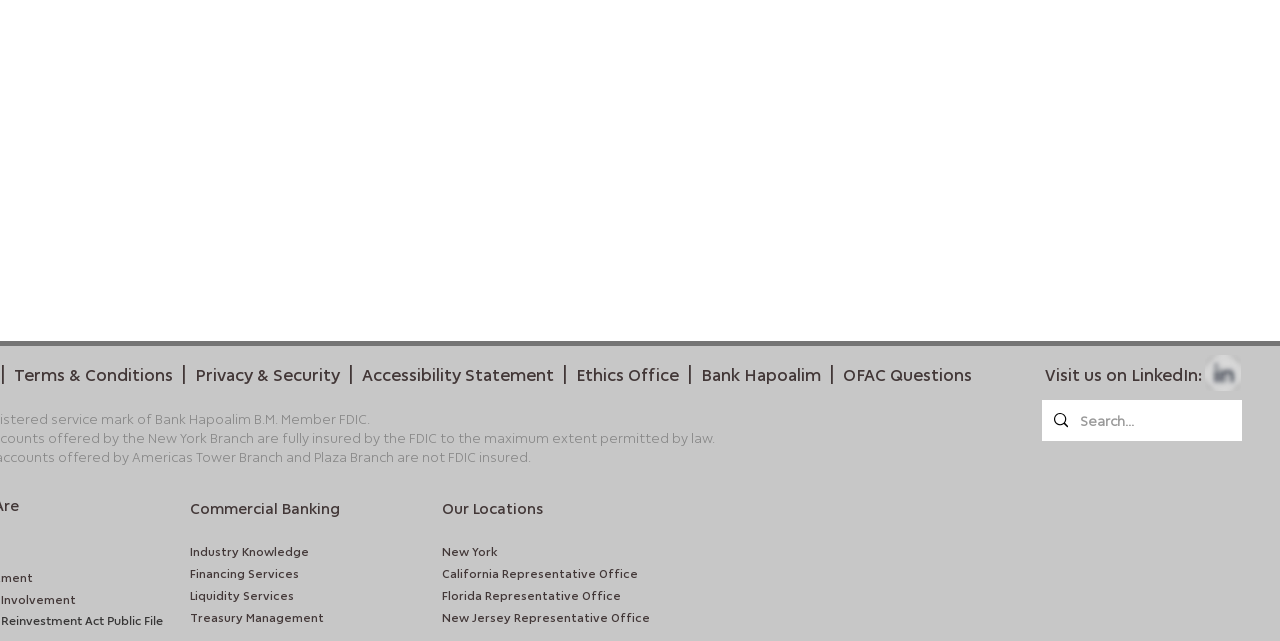Pinpoint the bounding box coordinates of the clickable element needed to complete the instruction: "View LinkedIn page". The coordinates should be provided as four float numbers between 0 and 1: [left, top, right, bottom].

[0.816, 0.566, 0.939, 0.601]